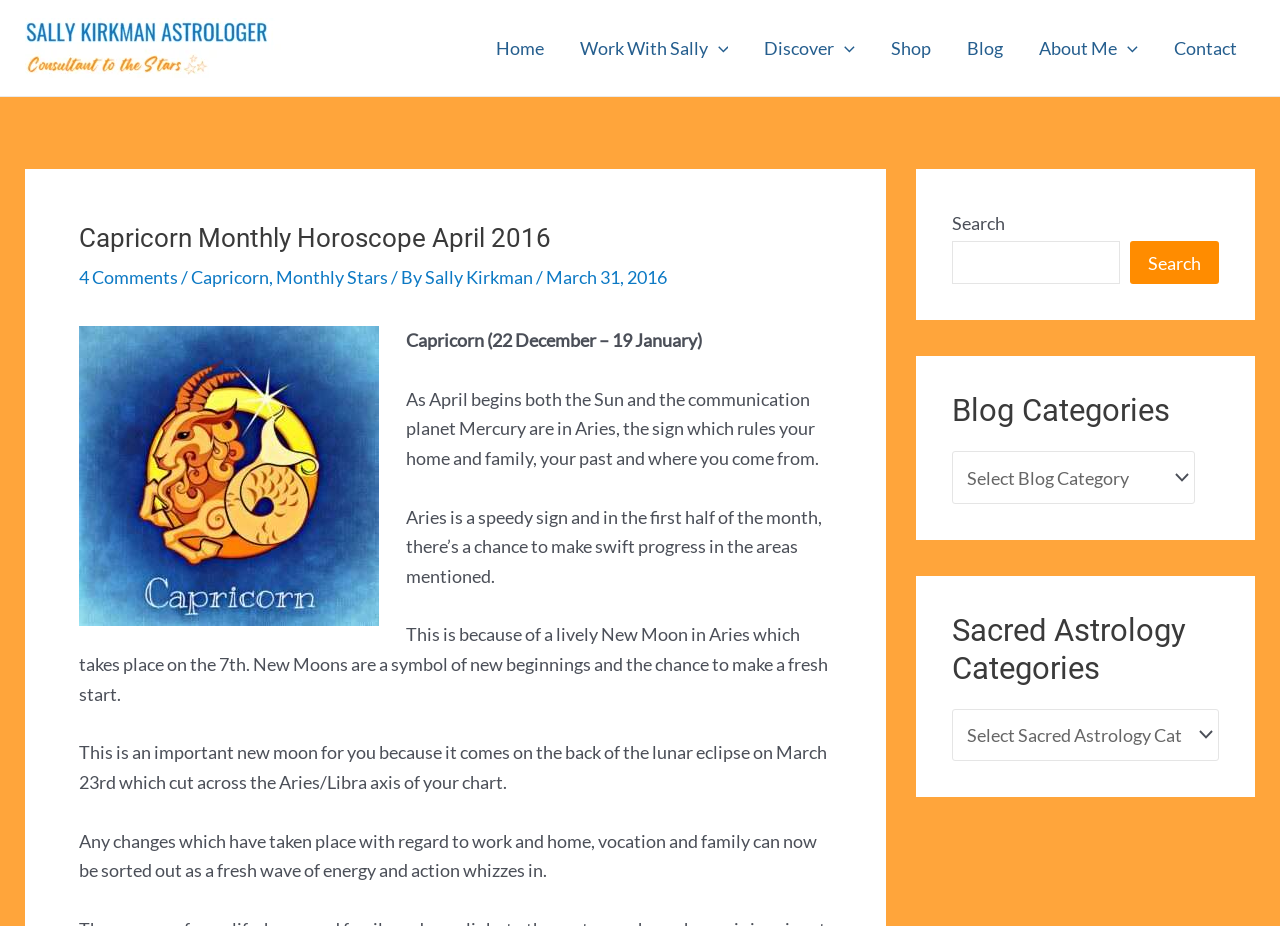Specify the bounding box coordinates of the area that needs to be clicked to achieve the following instruction: "Read the Chippendale News".

None